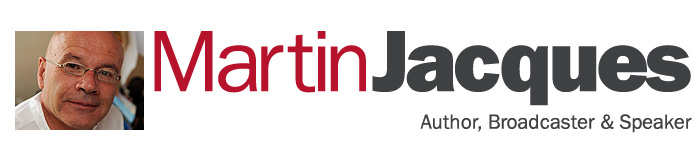Detail every significant feature and component of the image.

The image features the name "Martin Jacques" prominently displayed, with "Author, Broadcaster & Speaker" noted below in smaller text. The font used for "Martin Jacques" is in a bold, eye-catching red and gray, conveying a professional and authoritative presence. This visual likely reflects his role as a notable figure in public discourse, underscoring his contributions to literature and media, particularly regarding modern geopolitical analysis and civilizational perspectives.